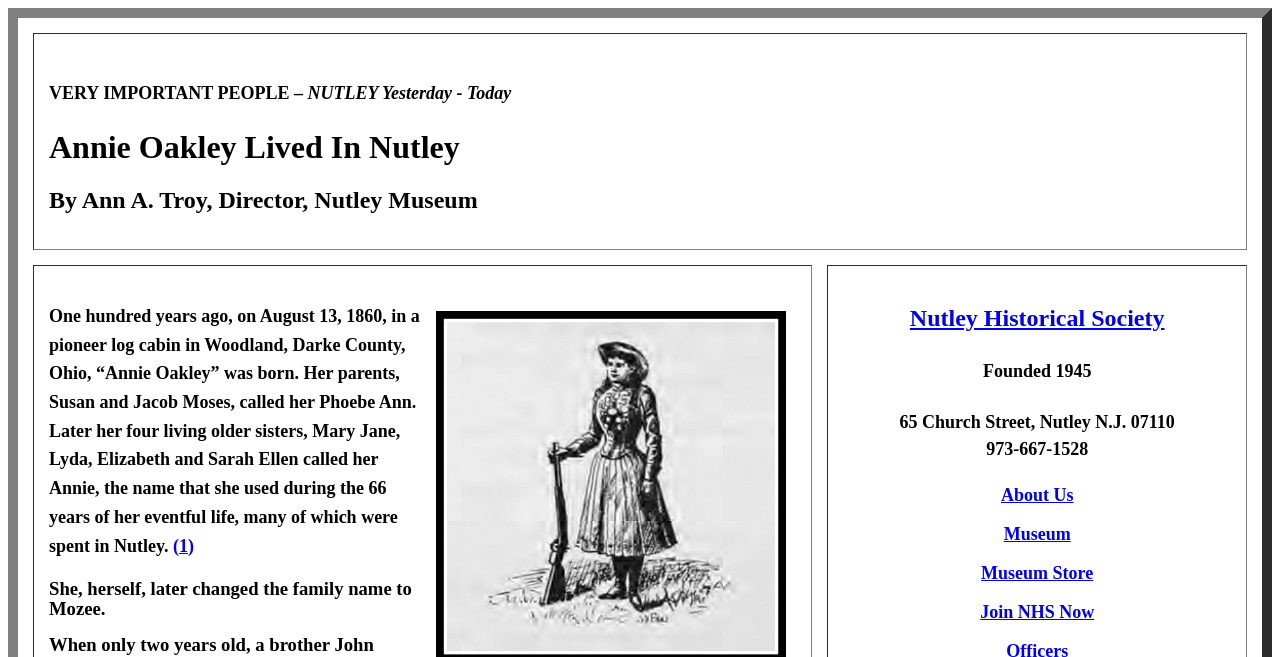Please give a short response to the question using one word or a phrase:
What is the name of the illustrator of Annie Oakley's portrait?

Vivian Noyes Fikus